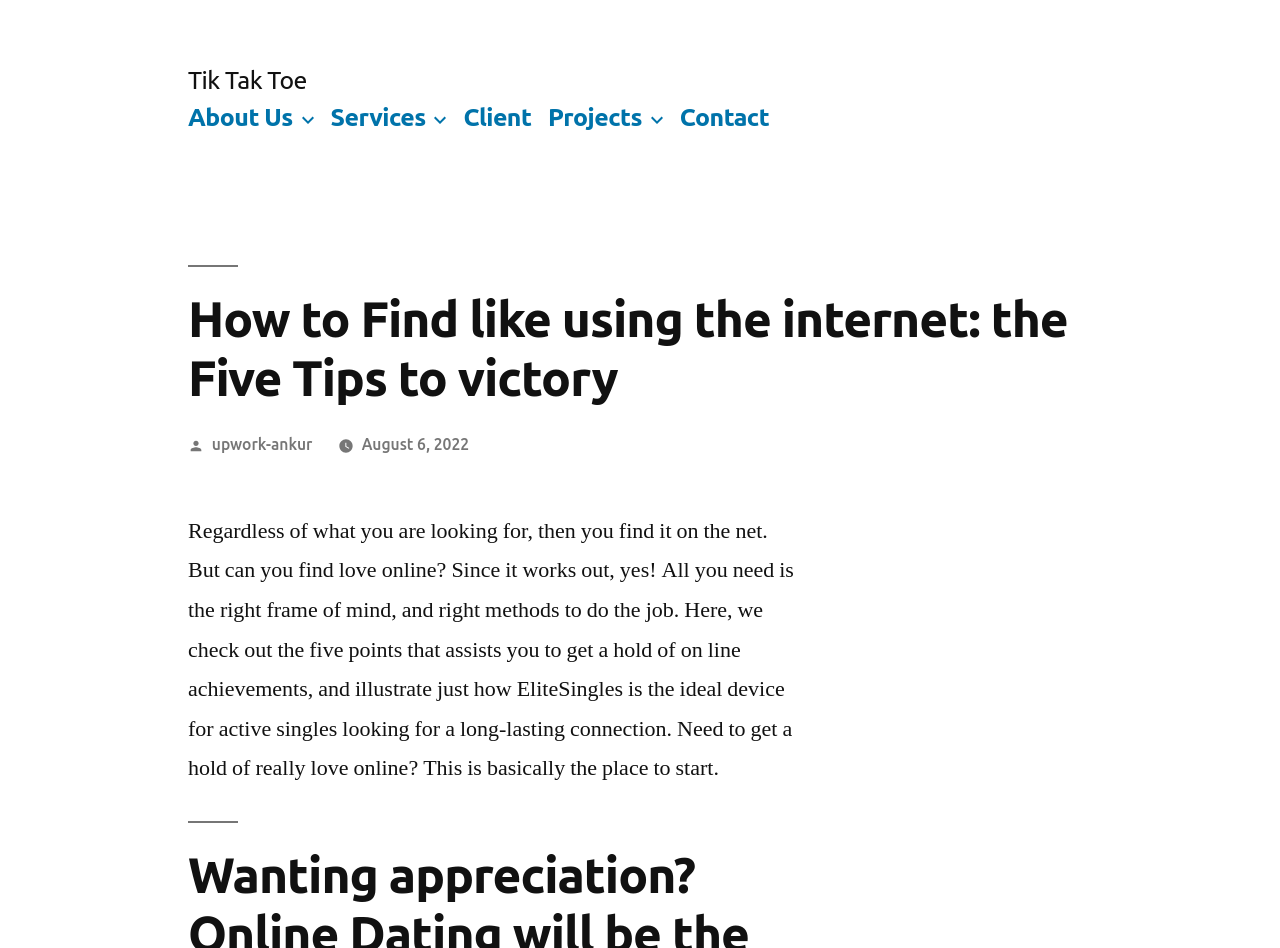Determine the bounding box coordinates of the region I should click to achieve the following instruction: "Click on About Us". Ensure the bounding box coordinates are four float numbers between 0 and 1, i.e., [left, top, right, bottom].

[0.147, 0.109, 0.229, 0.138]